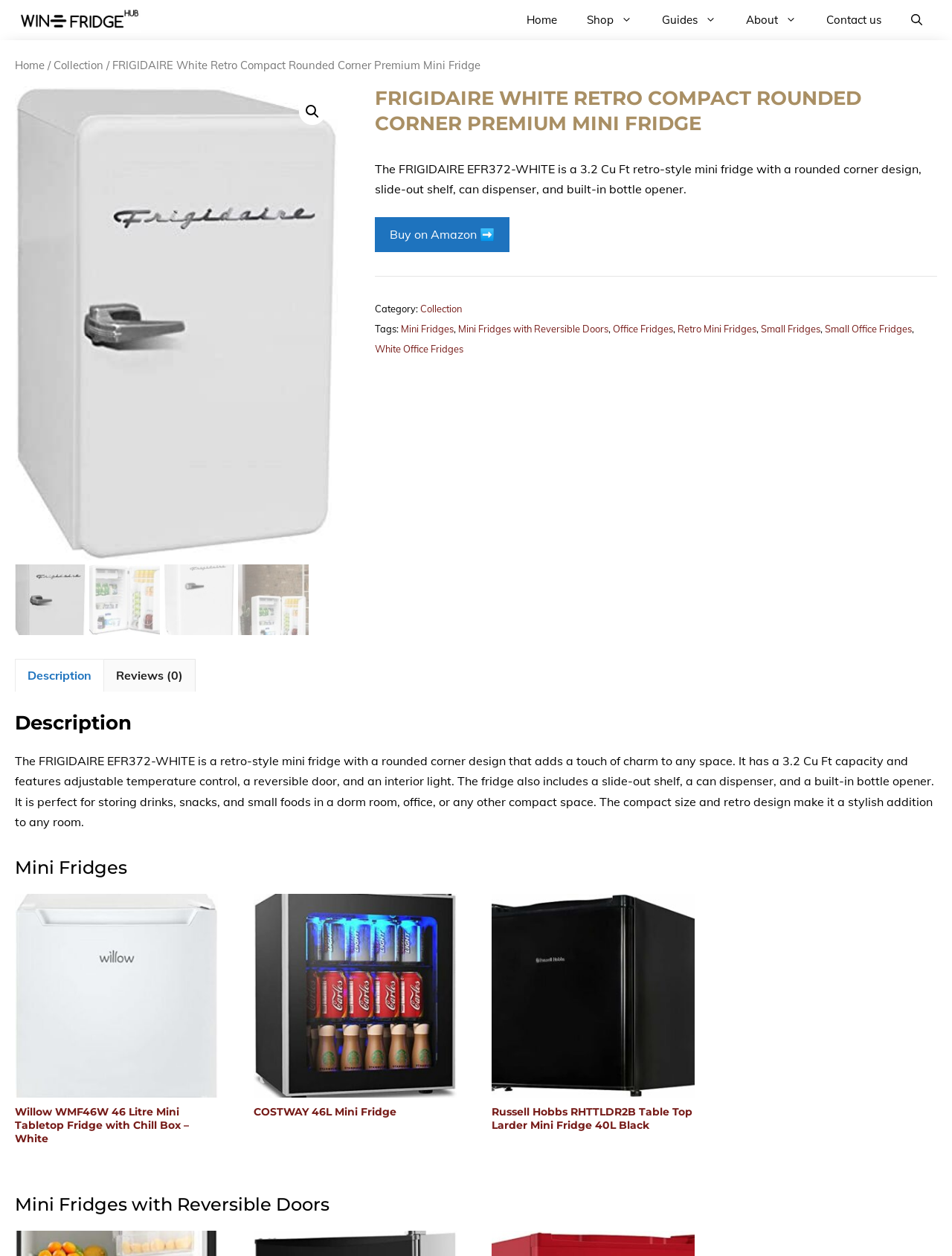Identify and provide the text content of the webpage's primary headline.

FRIGIDAIRE WHITE RETRO COMPACT ROUNDED CORNER PREMIUM MINI FRIDGE